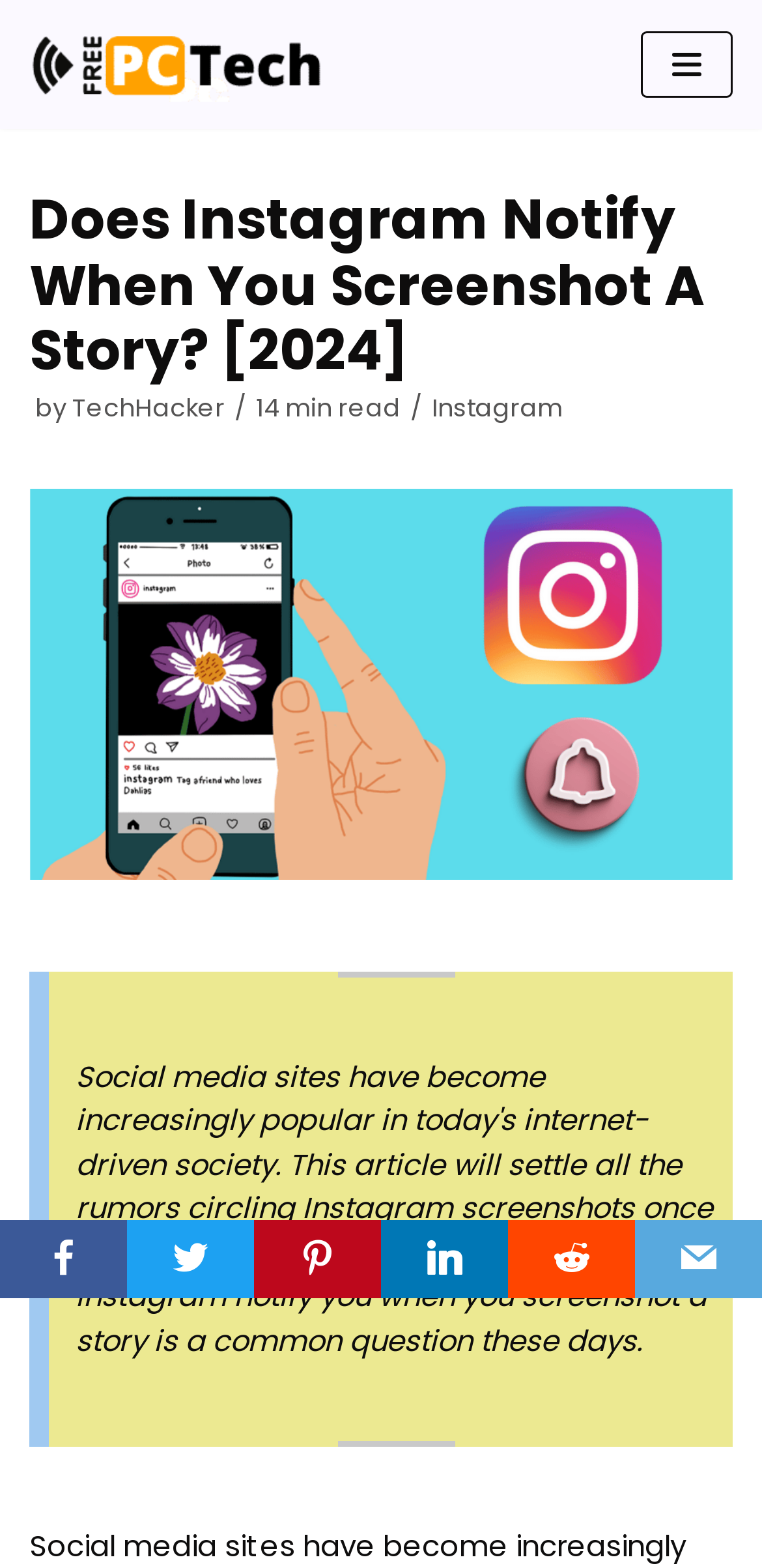Who is the author of the article?
Based on the screenshot, provide a one-word or short-phrase response.

TechHacker